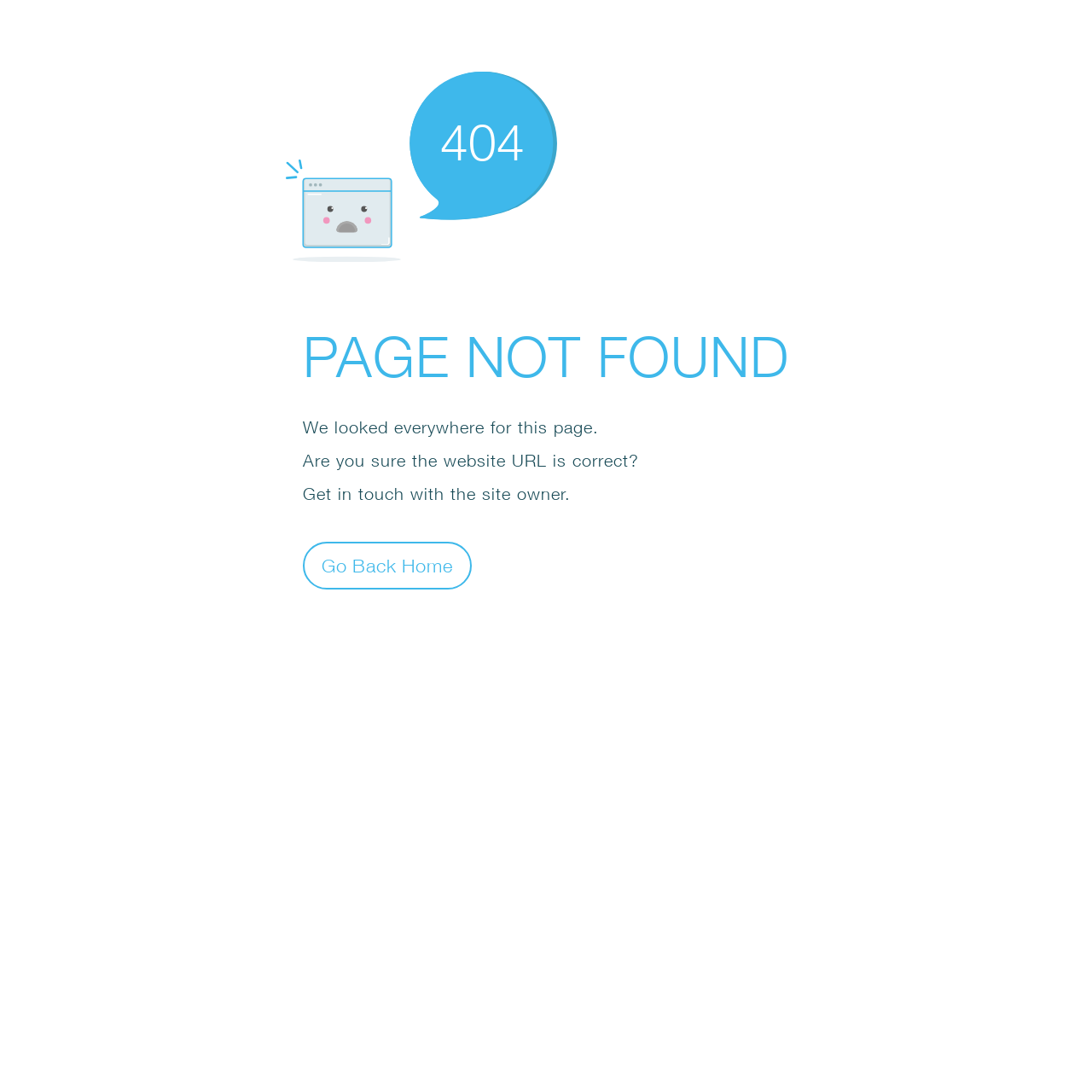What is the button text?
Make sure to answer the question with a detailed and comprehensive explanation.

The button text is 'Go Back Home' which is a child of the Root Element 'Error' and it is positioned vertically below the static text 'Get in touch with the site owner.'.